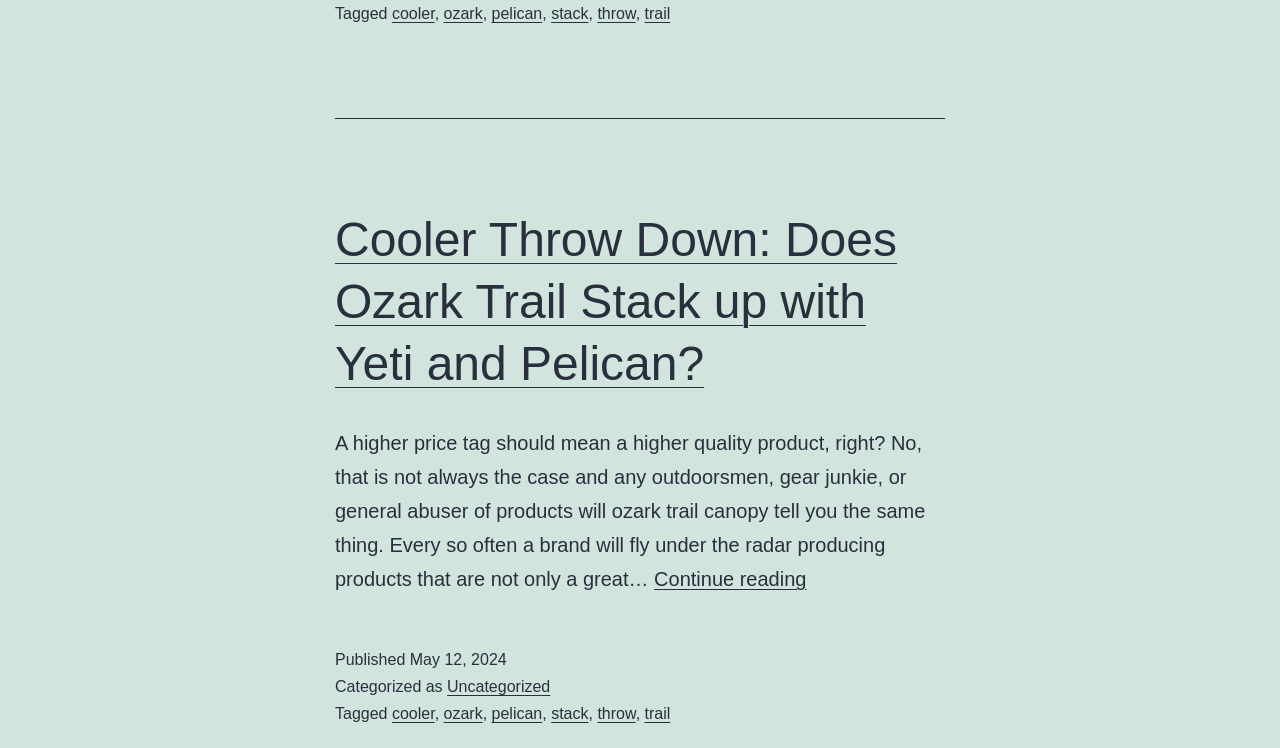What is the category of the article?
Provide a detailed answer to the question using information from the image.

The category of the article can be found at the bottom of the webpage, where it says 'Categorized as Uncategorized'.